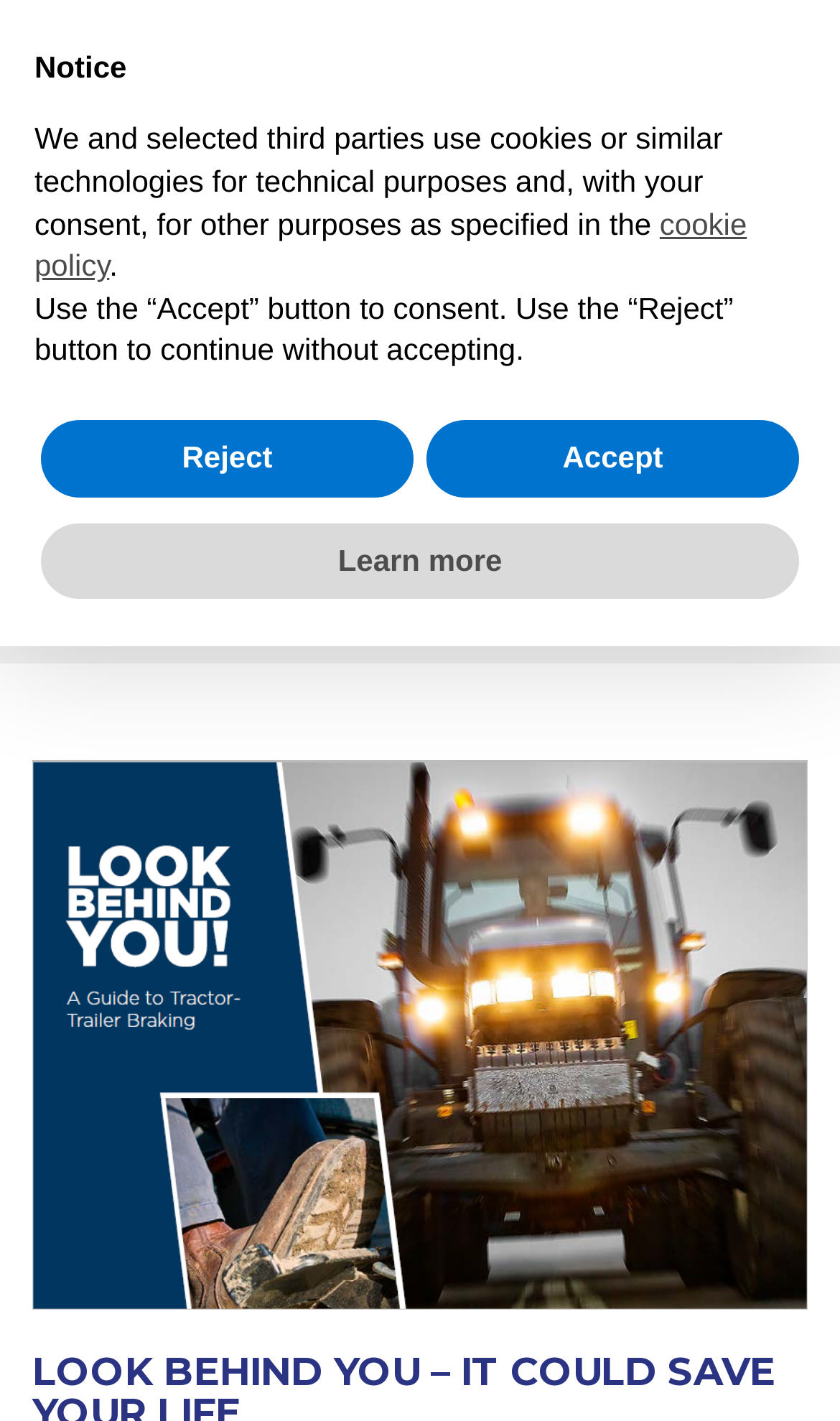Utilize the details in the image to give a detailed response to the question: How many social media links are there?

There are four social media links located at the top-right corner of the webpage. They are represented by icons, and their bounding box coordinates are [0.728, 0.024, 0.754, 0.059], [0.782, 0.024, 0.823, 0.059], [0.851, 0.024, 0.887, 0.059], and [0.915, 0.024, 0.962, 0.059].